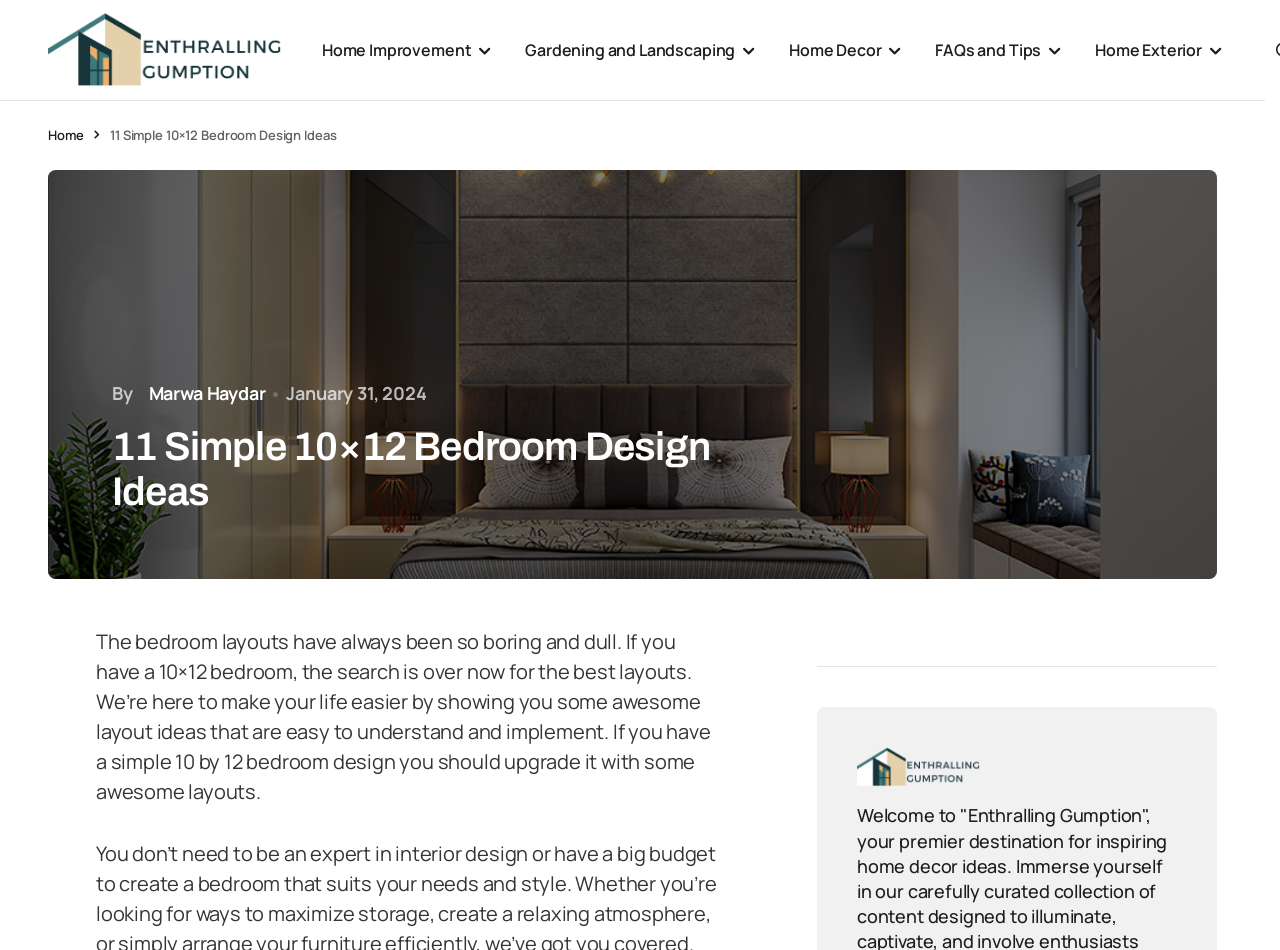Utilize the details in the image to thoroughly answer the following question: What is the purpose of the article?

The purpose of the article can be determined by reading the introductory paragraph, which states that the article aims to provide simple and awesome layout ideas for a 10x12 bedroom. This clearly indicates that the purpose of the article is to provide bedroom layout ideas.